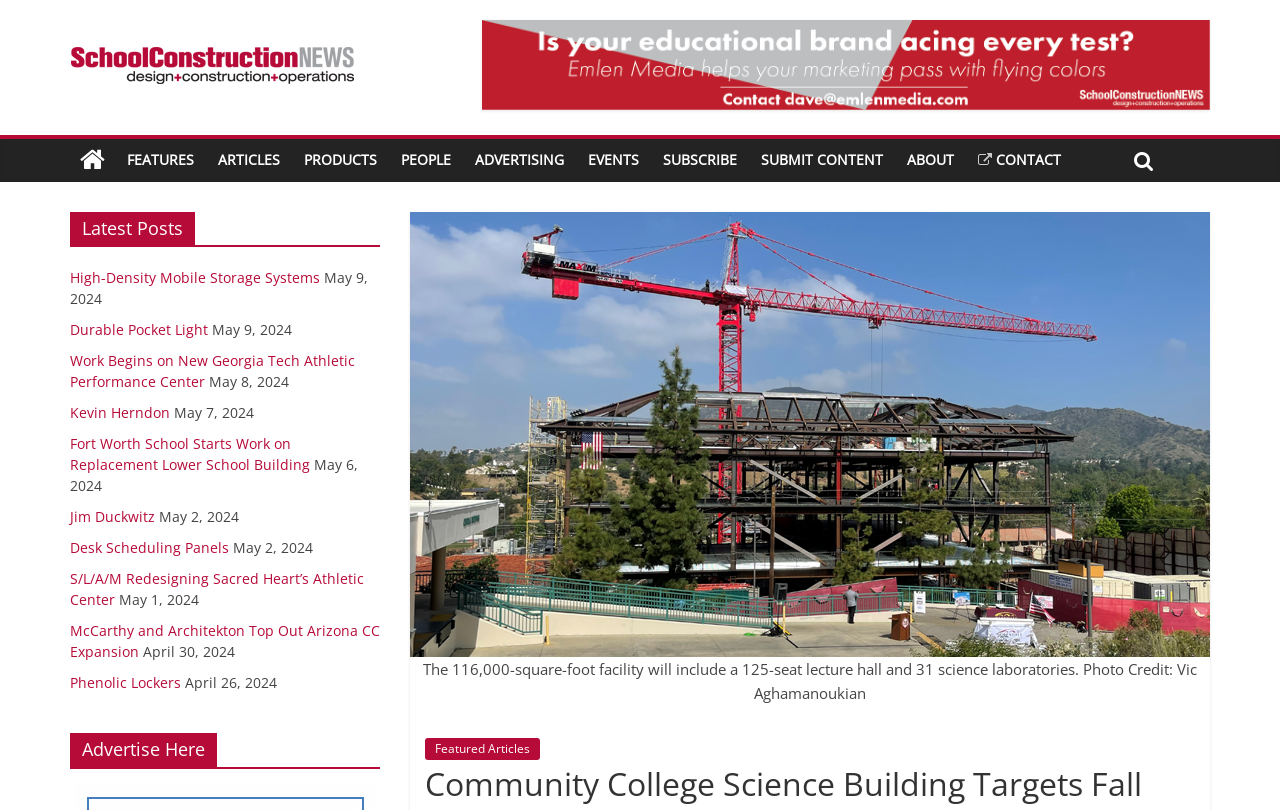Given the element description High-Density Mobile Storage Systems, identify the bounding box coordinates for the UI element on the webpage screenshot. The format should be (top-left x, top-left y, bottom-right x, bottom-right y), with values between 0 and 1.

[0.055, 0.331, 0.25, 0.355]